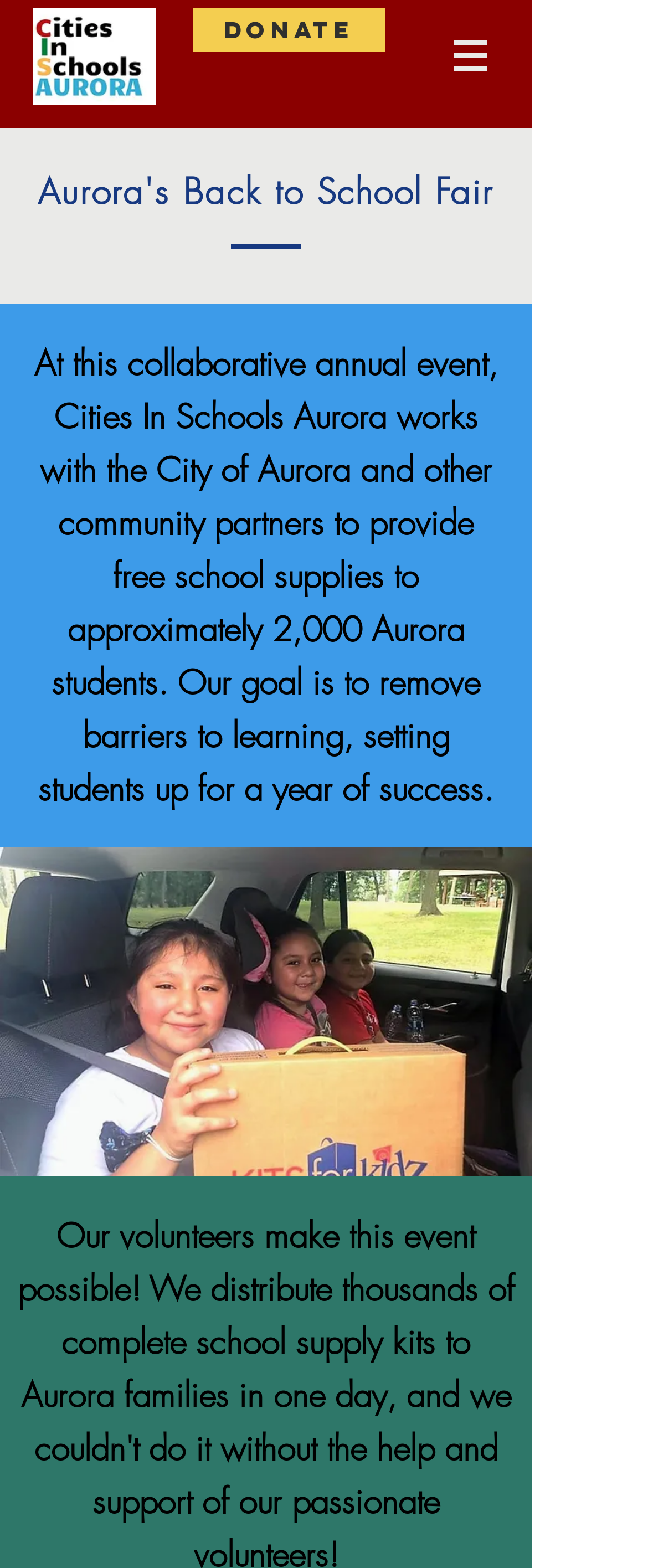Locate the heading on the webpage and return its text.

CITIES in schools aurora 2000, inc. is a registered 501(c)(3) nonprofit organization